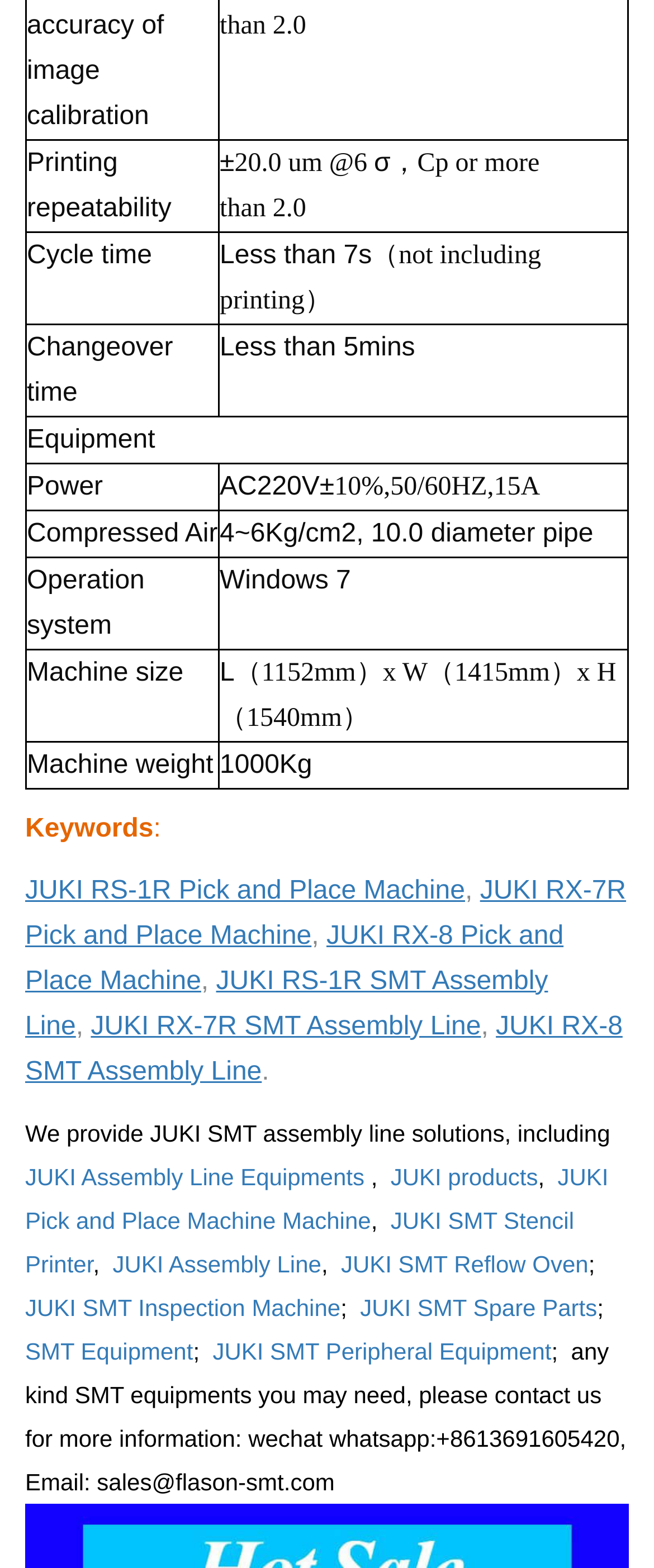Please determine the bounding box coordinates of the element's region to click for the following instruction: "Click on JUKI Assembly Line Equipments".

[0.038, 0.742, 0.567, 0.759]